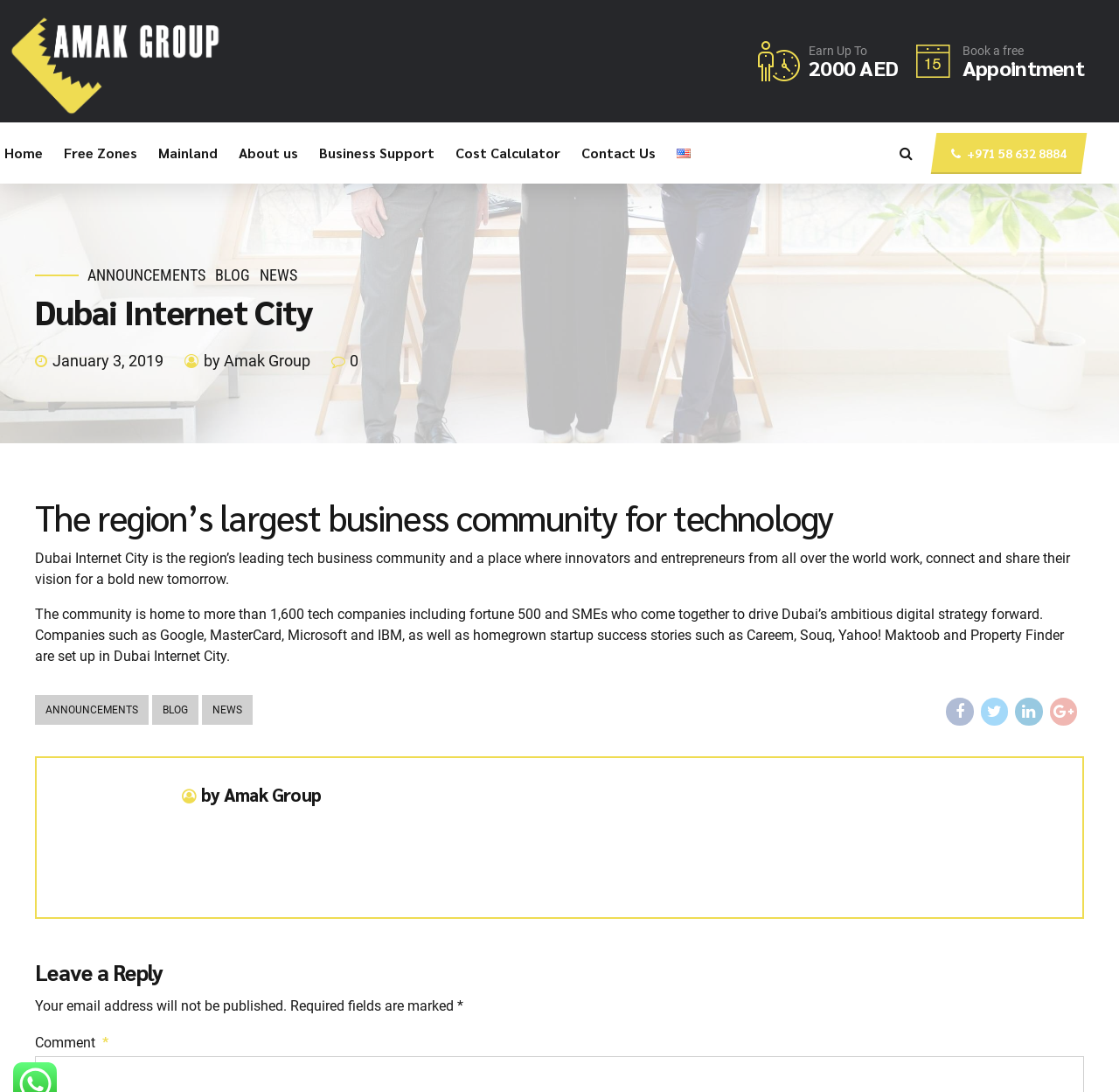How many tech companies are in Dubai Internet City? Refer to the image and provide a one-word or short phrase answer.

over 1,600